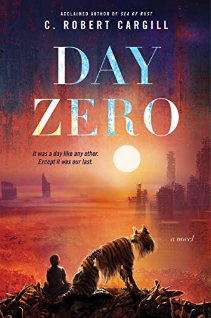Based on the image, please respond to the question with as much detail as possible:
Who is the author of the novel?

The author of the novel is mentioned in the caption as C. Robert Cargill, who is an acclaimed author known for his previous work, 'Sea of Rust'.